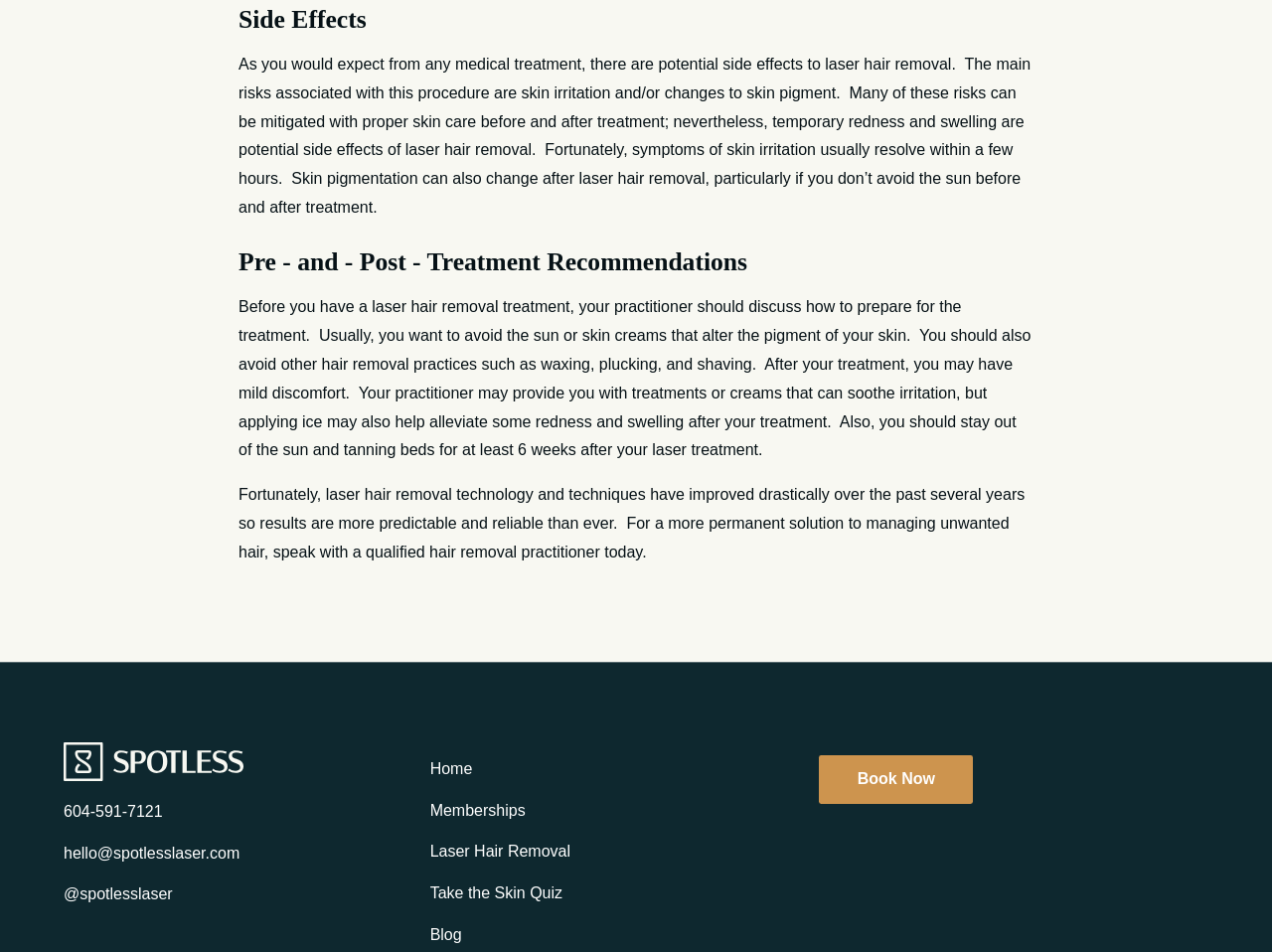What is the phone number to contact Spotless?
Refer to the image and respond with a one-word or short-phrase answer.

604-591-7121